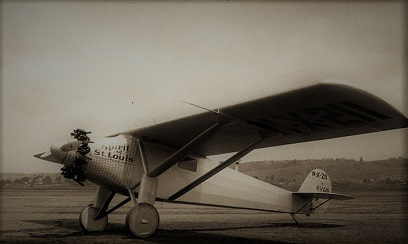Provide a comprehensive description of the image.

The image captures a vintage aircraft, identified as the "Spirit of St. Louis," positioned on an airfield. Its distinctive features include a sleek, aerodynamic fuselage, large wings, and a prominent engine mounted at the front, showcasing the innovation of early aviation. The plane is marked with the alphanumeric registration "N-X-211" on its side, a nod to its historical significance and original registration. This iconic aircraft is synonymous with Charles Lindbergh's historic transatlantic flight in 1927, representing a pivotal moment in aviation history. The sepia-toned image conveys a sense of nostalgia, highlighting the craftsmanship and spirit of adventure characteristic of early 20th-century aviation.